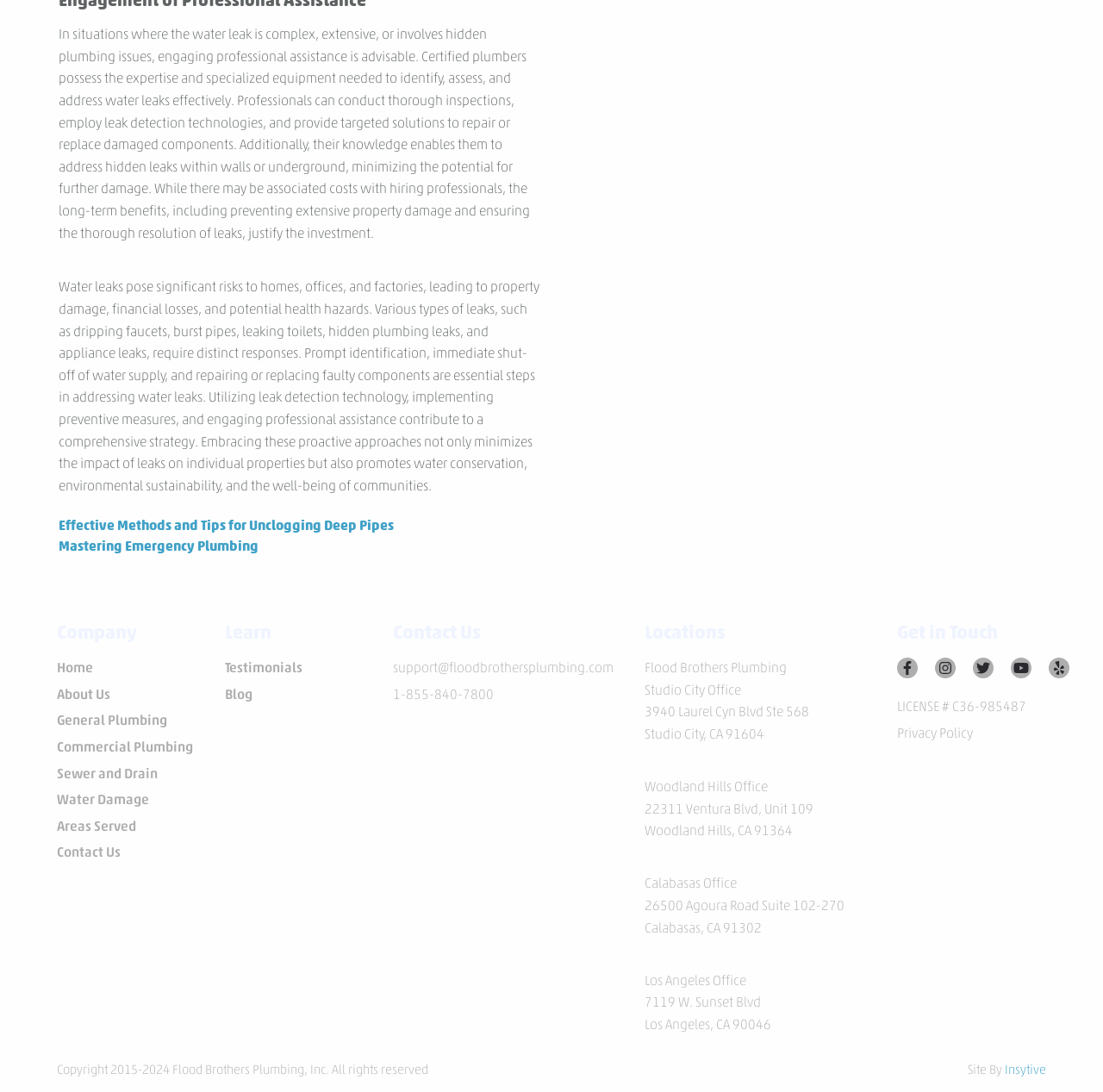Locate the bounding box coordinates of the clickable region to complete the following instruction: "Click on the 'Home' link."

None